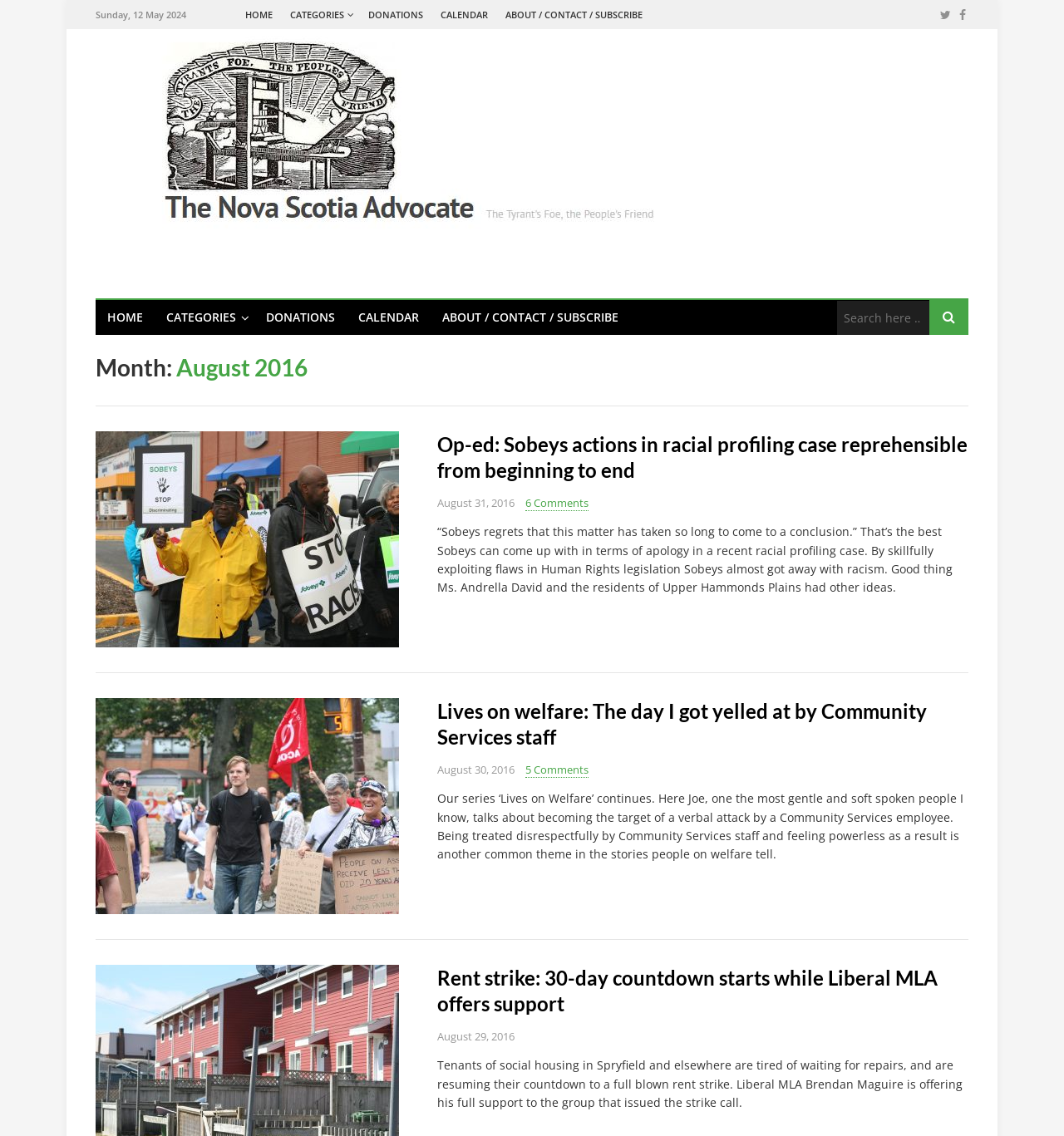Please find the bounding box coordinates of the clickable region needed to complete the following instruction: "Read article about Sobeys actions in racial profiling case". The bounding box coordinates must consist of four float numbers between 0 and 1, i.e., [left, top, right, bottom].

[0.09, 0.38, 0.375, 0.57]